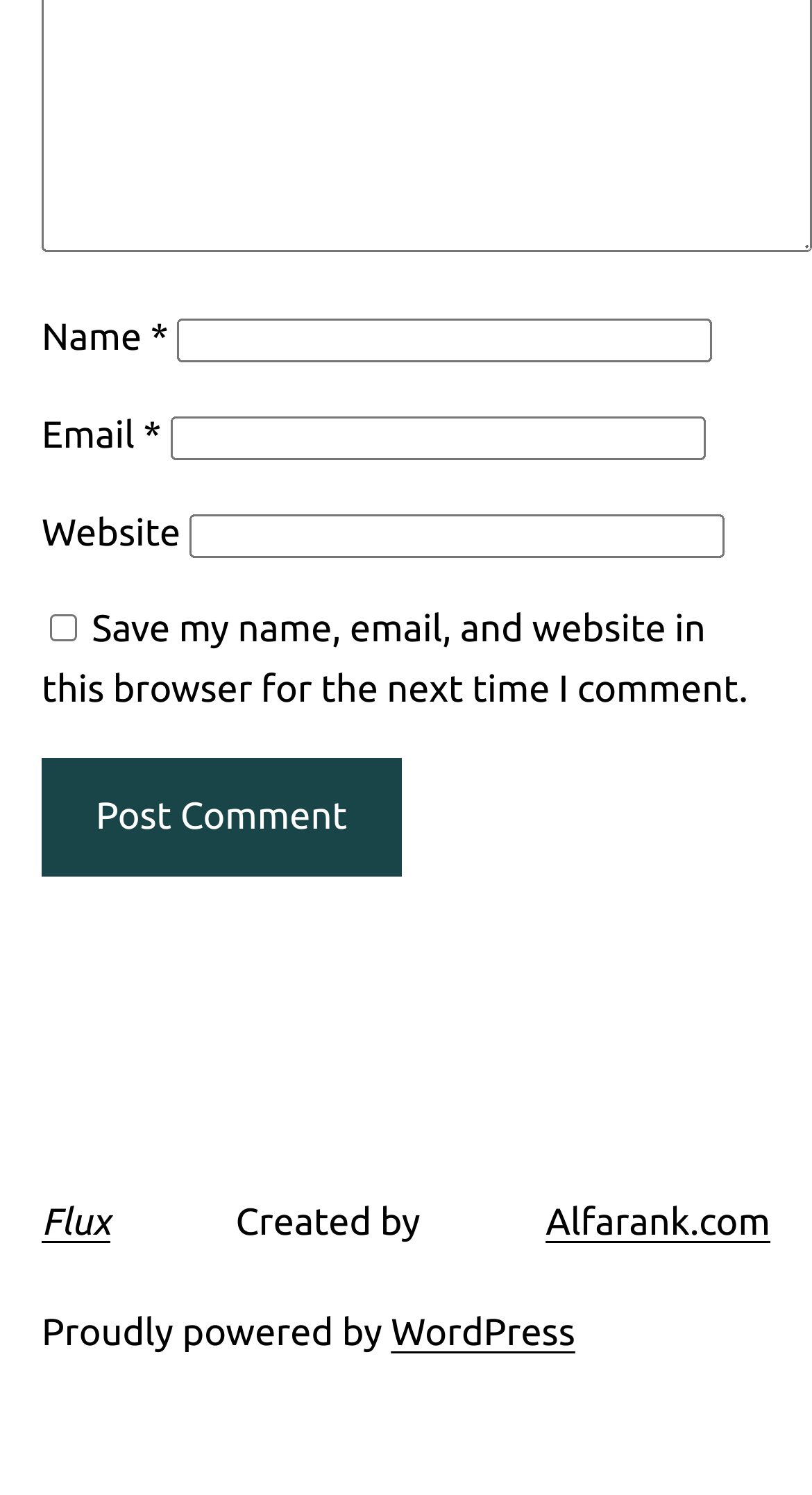Is the 'Save my name, email, and website in this browser for the next time I comment.' checkbox checked?
Offer a detailed and full explanation in response to the question.

The checkbox element with OCR text 'Save my name, email, and website in this browser for the next time I comment.' has a 'checked' attribute set to 'false', indicating that it is not checked by default.